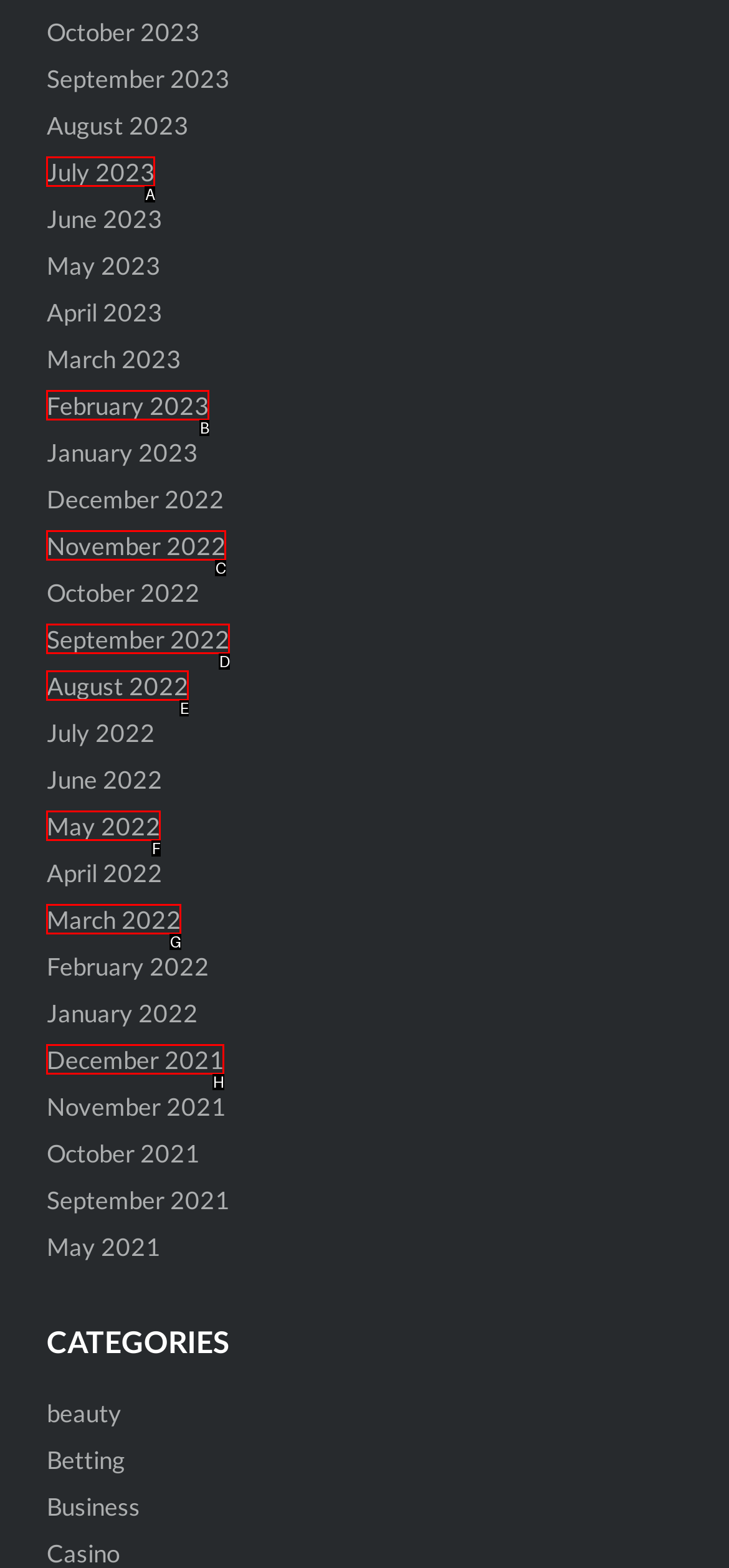Identify the matching UI element based on the description: Post date July 12, 2012
Reply with the letter from the available choices.

None